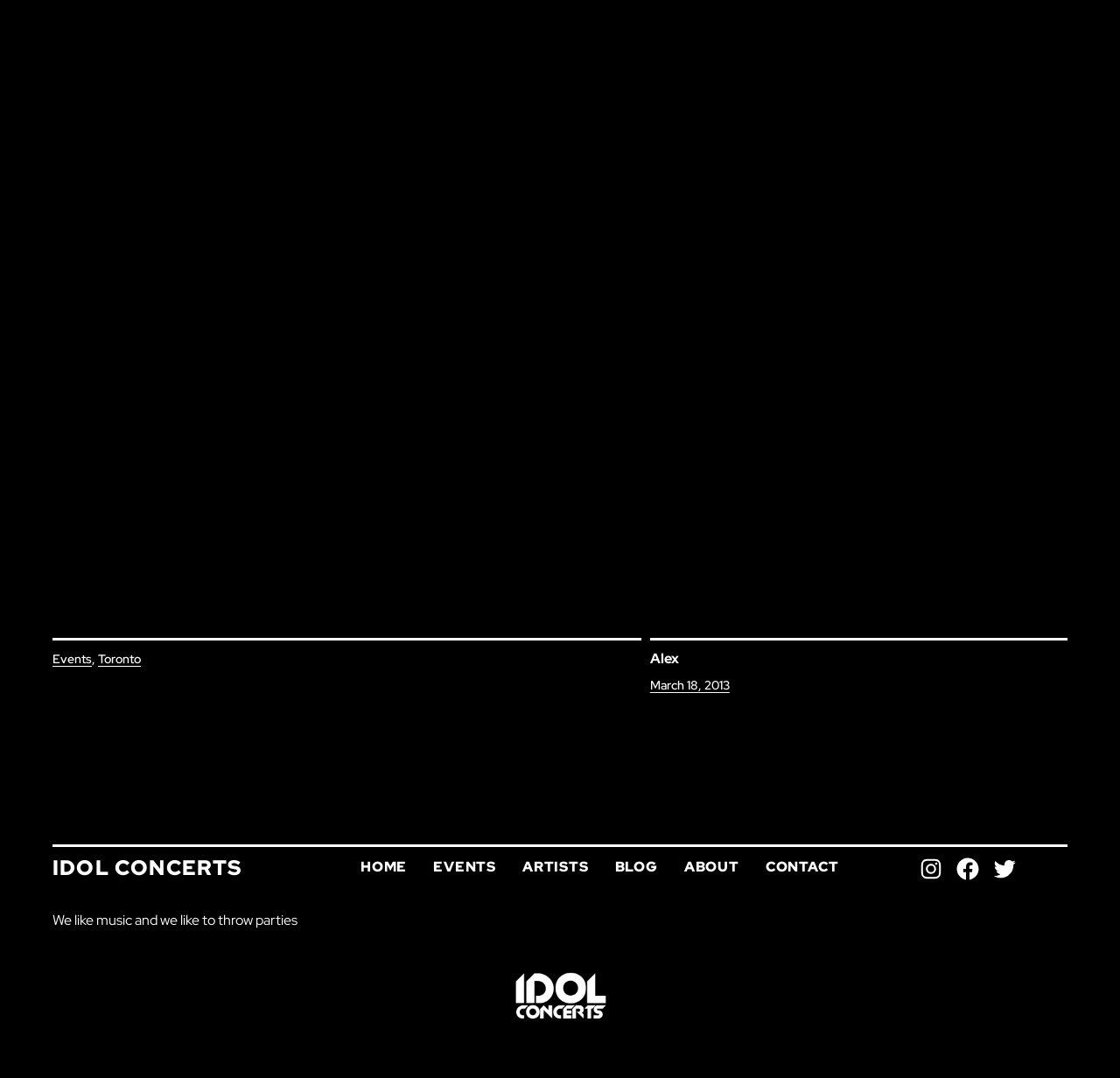How many social media links are present?
Look at the image and provide a detailed response to the question.

There are three social media links present on the webpage, which are Instagram, Facebook, and Twitter, located at the bottom of the page with bounding box coordinates [0.82, 0.794, 0.843, 0.818], [0.852, 0.794, 0.876, 0.818], and [0.885, 0.794, 0.909, 0.818] respectively.